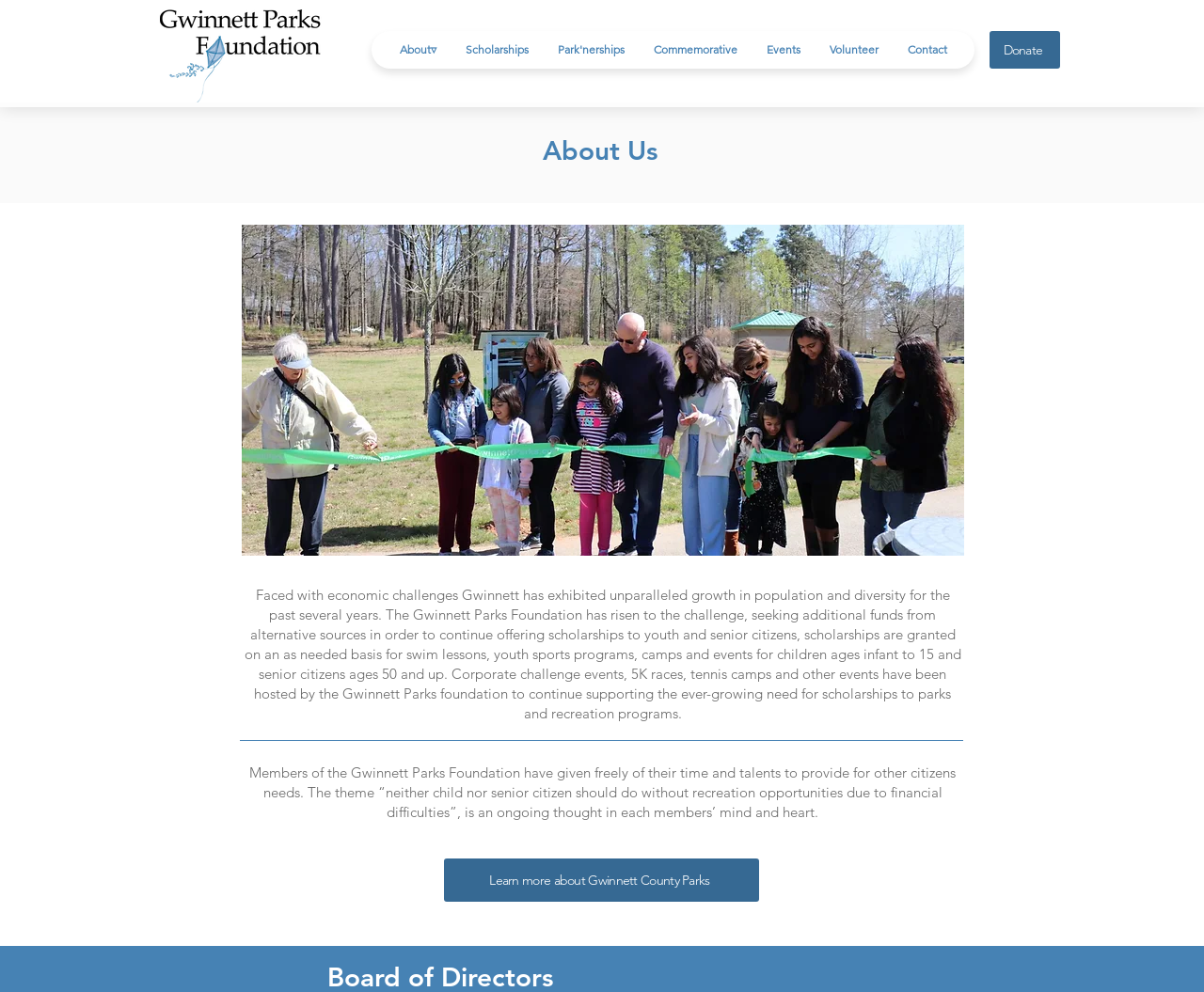Identify and provide the bounding box for the element described by: "Donate".

[0.822, 0.031, 0.88, 0.069]